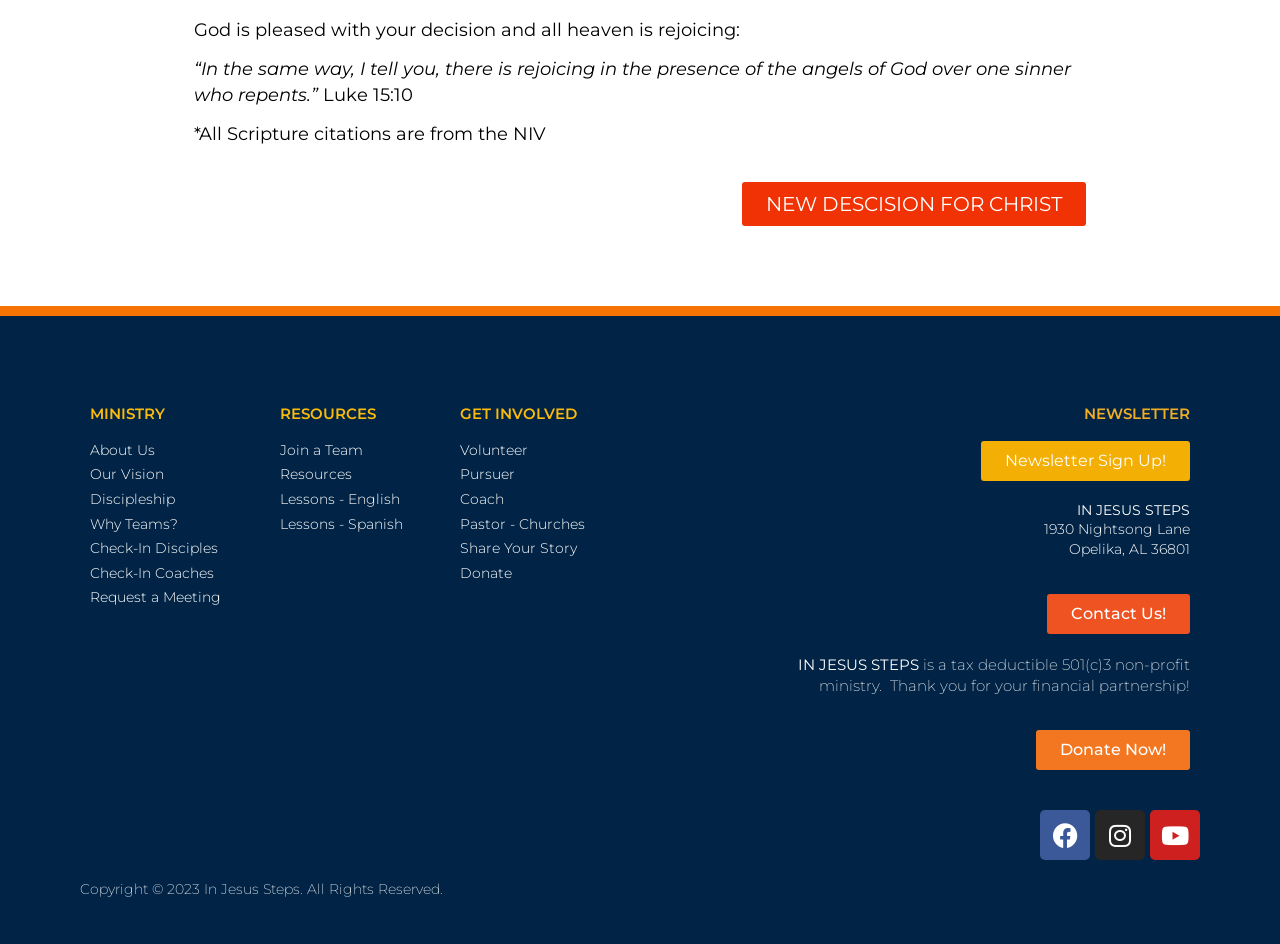Determine the bounding box coordinates for the area that needs to be clicked to fulfill this task: "Donate Now!". The coordinates must be given as four float numbers between 0 and 1, i.e., [left, top, right, bottom].

[0.809, 0.774, 0.93, 0.816]